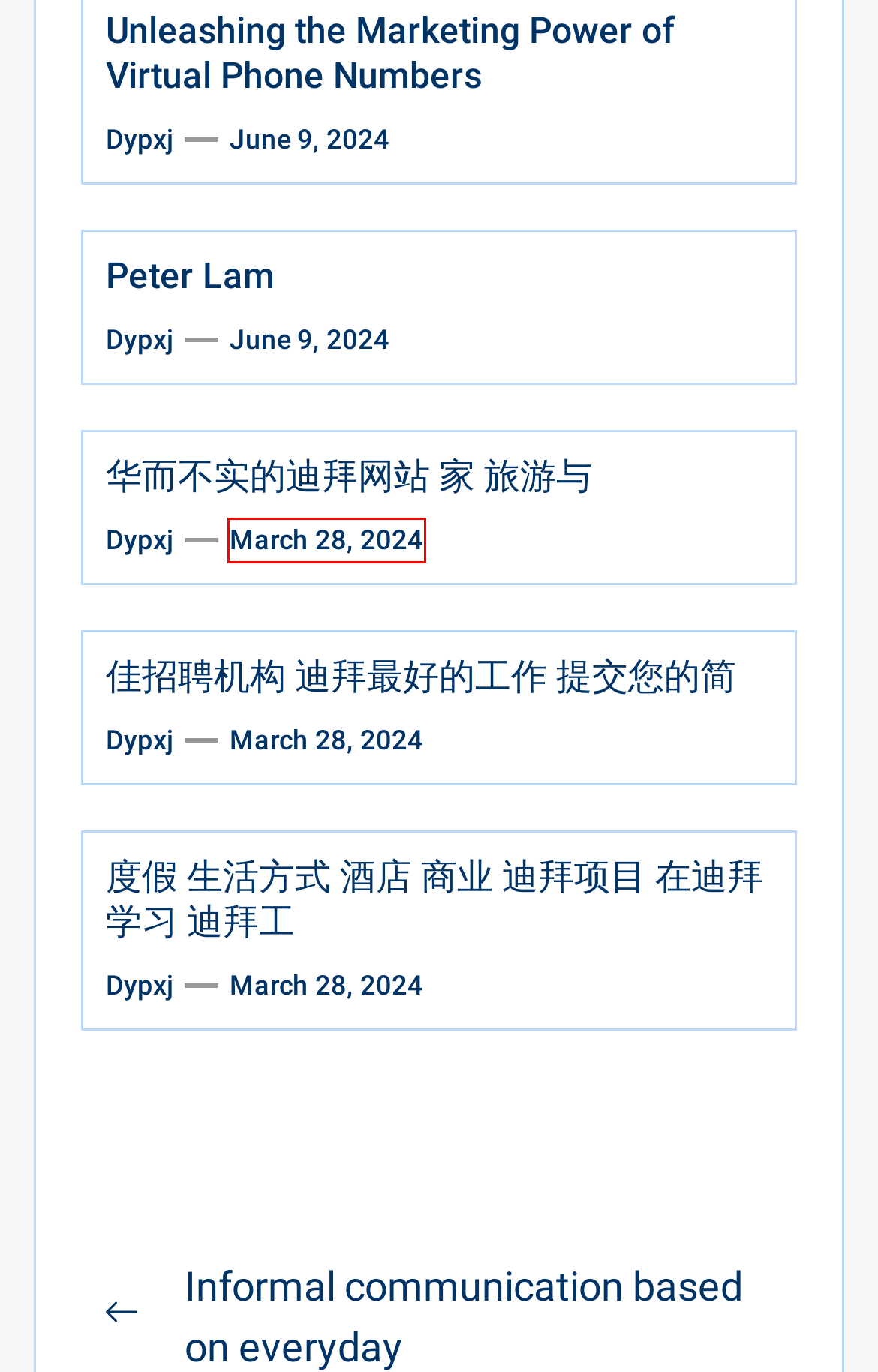You are given a screenshot of a webpage within which there is a red rectangle bounding box. Please choose the best webpage description that matches the new webpage after clicking the selected element in the bounding box. Here are the options:
A. June 9, 2024 - Email Lists
B. Unleashing the Marketing Power of Virtual | Email Lists
C. Phone Number List Archives - Email Lists
D. Amplifying Phone Number Marketing | Email Lists
E. Phone number database Archives - Email Lists
F. August 29, 2023 - Email Lists
G. Telegram Number Lists | Email Lists
H. Popular Phone List Archives - Email Lists

B